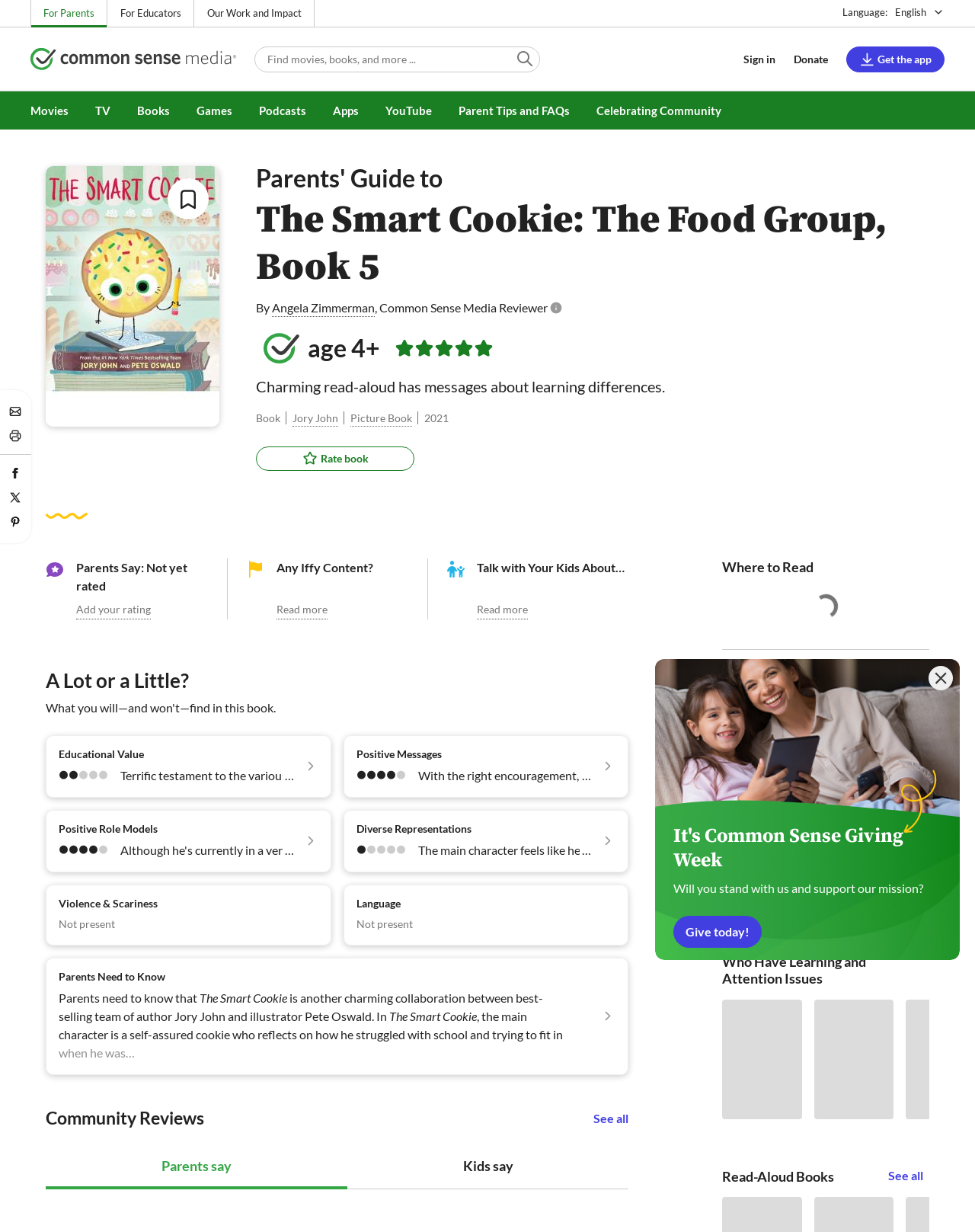Specify the bounding box coordinates of the area to click in order to follow the given instruction: "Read the review of 'The Smart Cookie: The Food Group, Book 5'."

[0.278, 0.212, 0.481, 0.234]